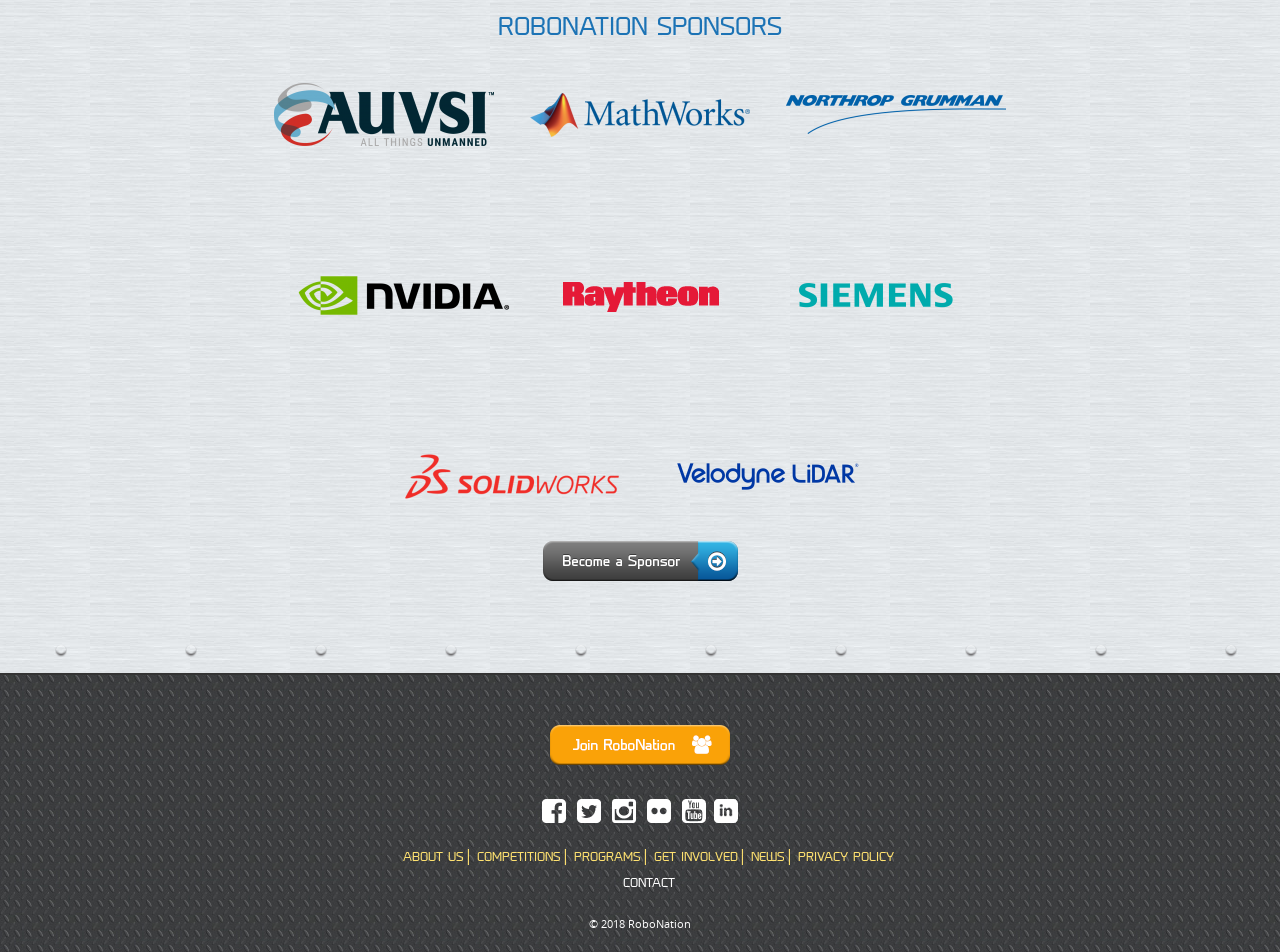Identify the bounding box coordinates of the area that should be clicked in order to complete the given instruction: "Visit the ABOUT US page". The bounding box coordinates should be four float numbers between 0 and 1, i.e., [left, top, right, bottom].

[0.315, 0.892, 0.363, 0.908]